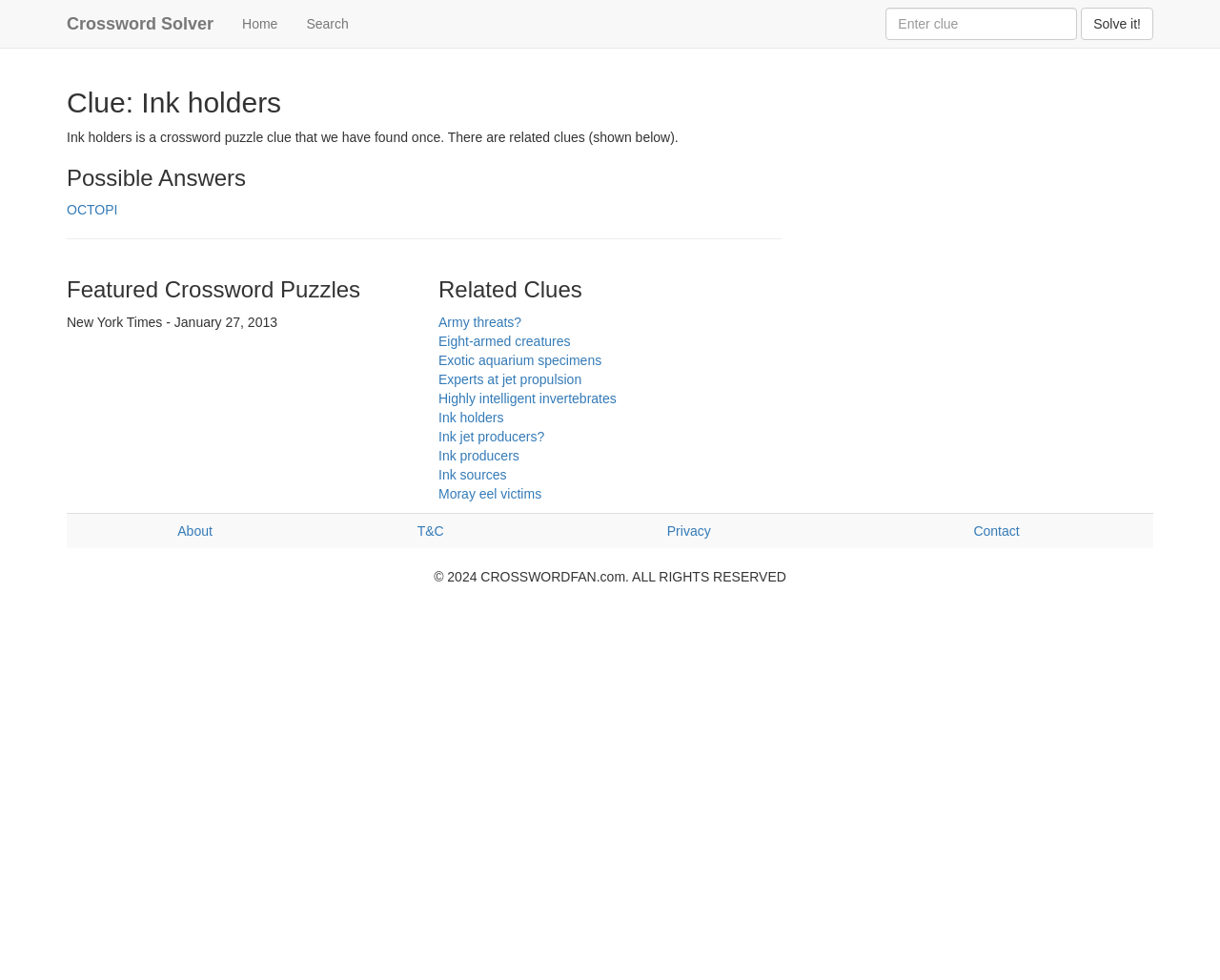Determine the bounding box coordinates of the target area to click to execute the following instruction: "Solve the crossword puzzle."

[0.886, 0.008, 0.945, 0.041]